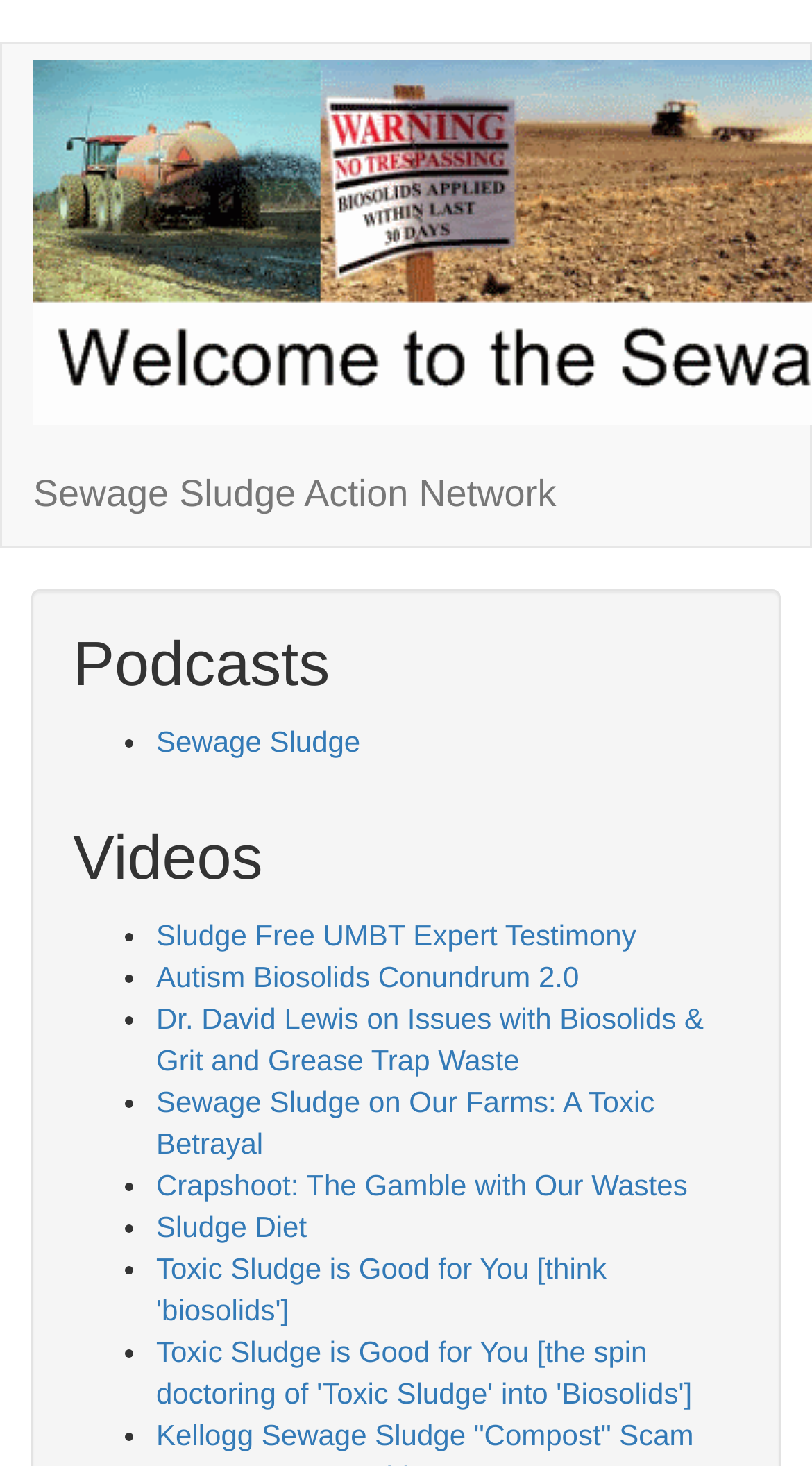Using the details in the image, give a detailed response to the question below:
Is there a video about Kellogg Sewage Sludge?

There is a link to a video titled 'Kellogg Sewage Sludge “Compost” Scam' which indicates that there is a video about Kellogg Sewage Sludge.